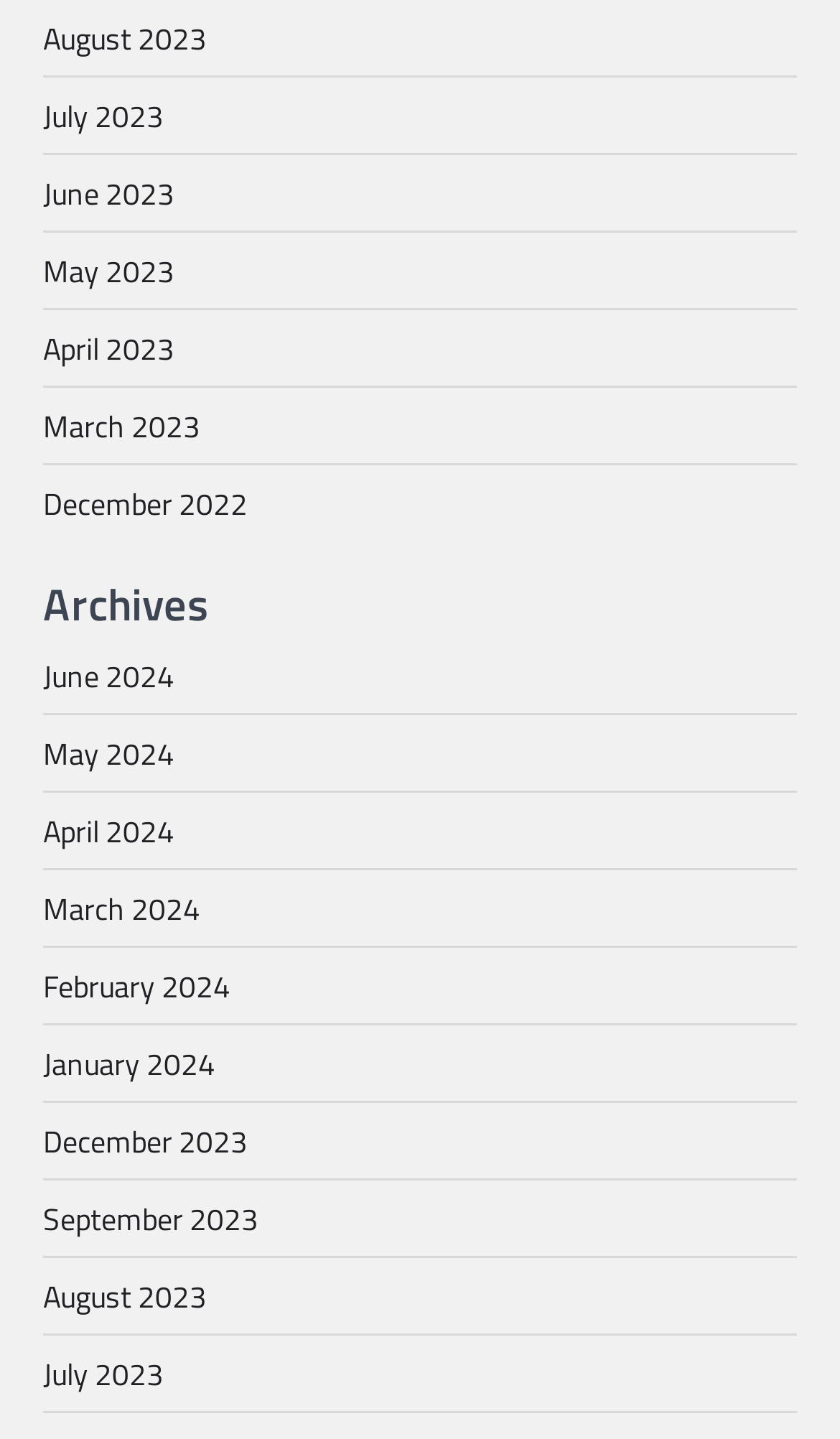What is the latest month listed for the year 2023?
Answer the question in a detailed and comprehensive manner.

I looked at the list of links on the webpage and found the latest month listed for the year 2023, which is August 2023.